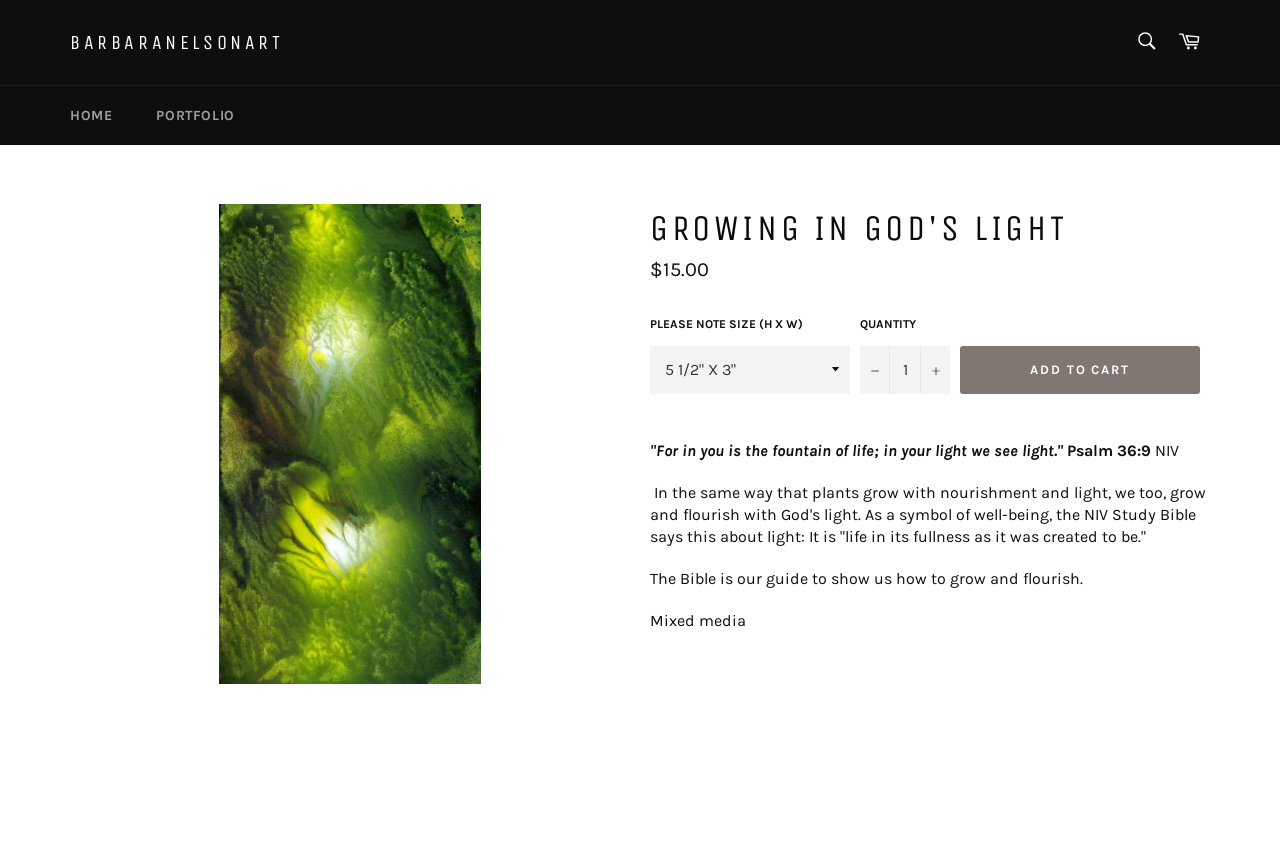Please locate the bounding box coordinates of the element that needs to be clicked to achieve the following instruction: "Go to homepage". The coordinates should be four float numbers between 0 and 1, i.e., [left, top, right, bottom].

[0.039, 0.1, 0.103, 0.169]